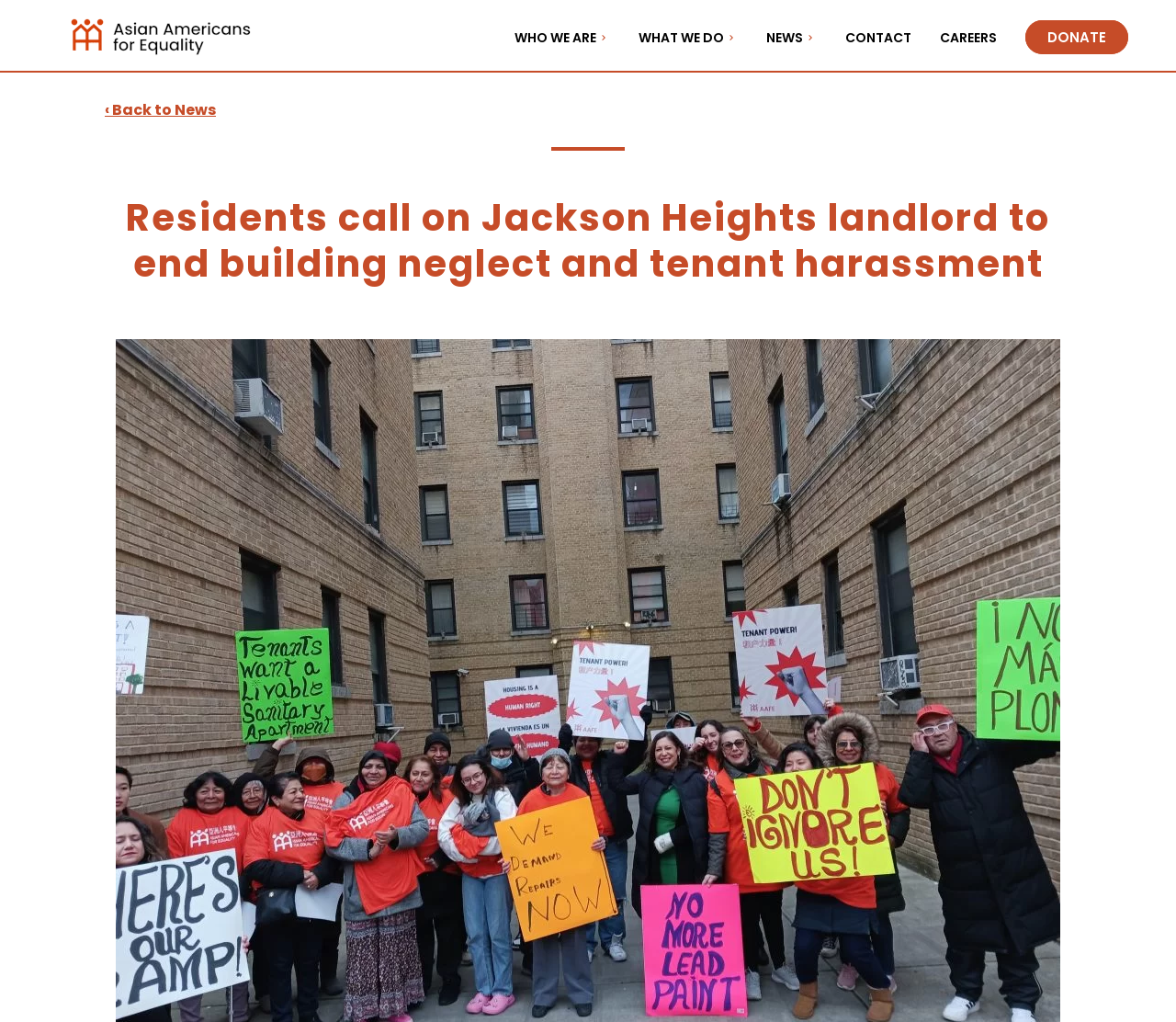What is the purpose of the 'Donate' link?
Give a one-word or short phrase answer based on the image.

To allow users to donate